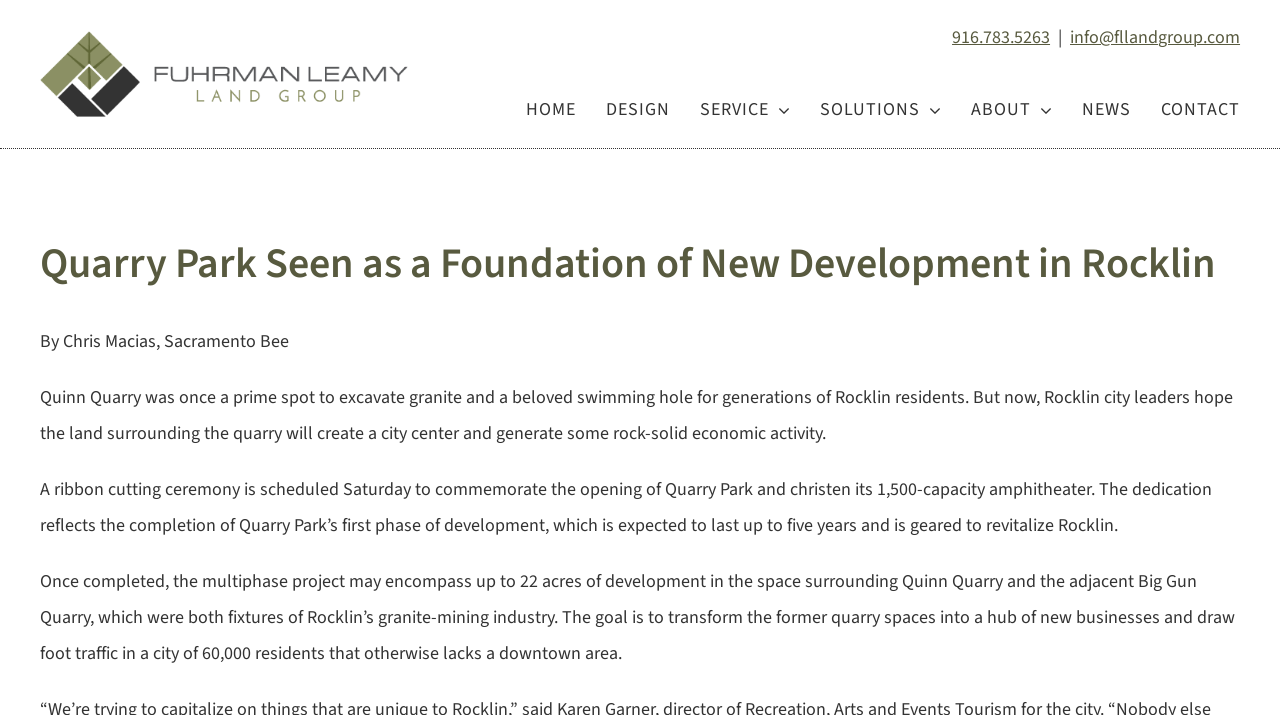Generate a thorough caption that explains the contents of the webpage.

The webpage appears to be an article about the development of Quarry Park in Rocklin, California. At the top left corner, there is a logo of Fuhrman Leamy Land Group, accompanied by a navigation menu with links to various sections of the website, including HOME, DESIGN, SERVICE, SOLUTIONS, ABOUT, NEWS, and CONTACT.

Below the navigation menu, there is a heading that reads "Quarry Park Seen as a Foundation of New Development in Rocklin". Underneath the heading, there are three paragraphs of text that describe the history of Quinn Quarry, the plans for its development, and the goals of the project. The text is written by Chris Macias from the Sacramento Bee.

To the top right corner, there are three links: a phone number, an email address, and a separator. The phone number and email address are likely contact information for Fuhrman Leamy Land Group.

The article itself is divided into three paragraphs, each describing a different aspect of the Quarry Park development project. The first paragraph discusses the history of Quinn Quarry and its significance to Rocklin residents. The second paragraph describes the opening of Quarry Park and its 1,500-capacity amphitheater. The third paragraph outlines the goals of the multiphase project, which aims to transform the former quarry spaces into a hub of new businesses and draw foot traffic to the area.